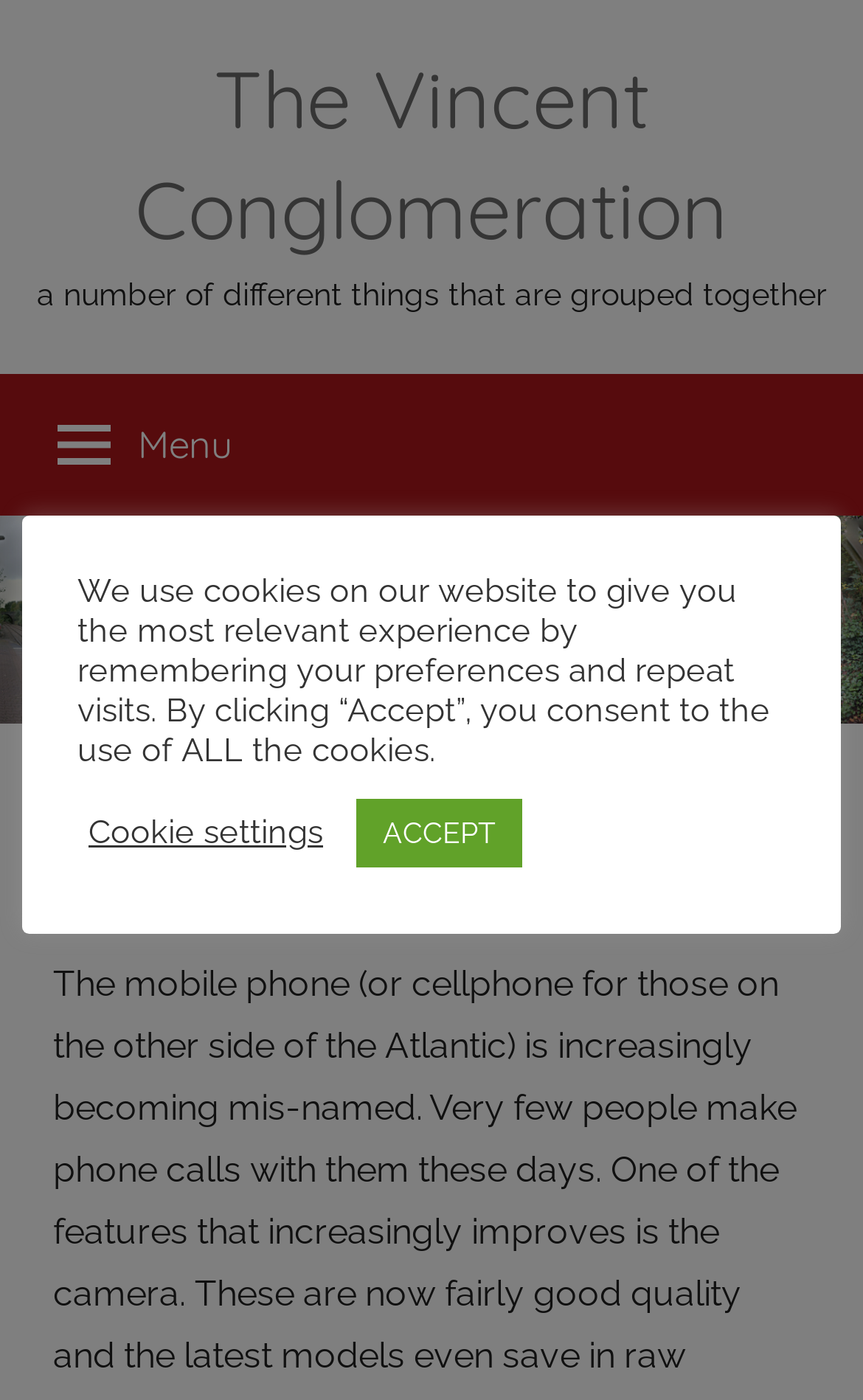What is the date of the post?
Look at the webpage screenshot and answer the question with a detailed explanation.

The date of the post can be found by looking at the link element with the text '3rd November 2016' which is located below the heading 'Camera or Phone?' and is likely to be the date of the post.